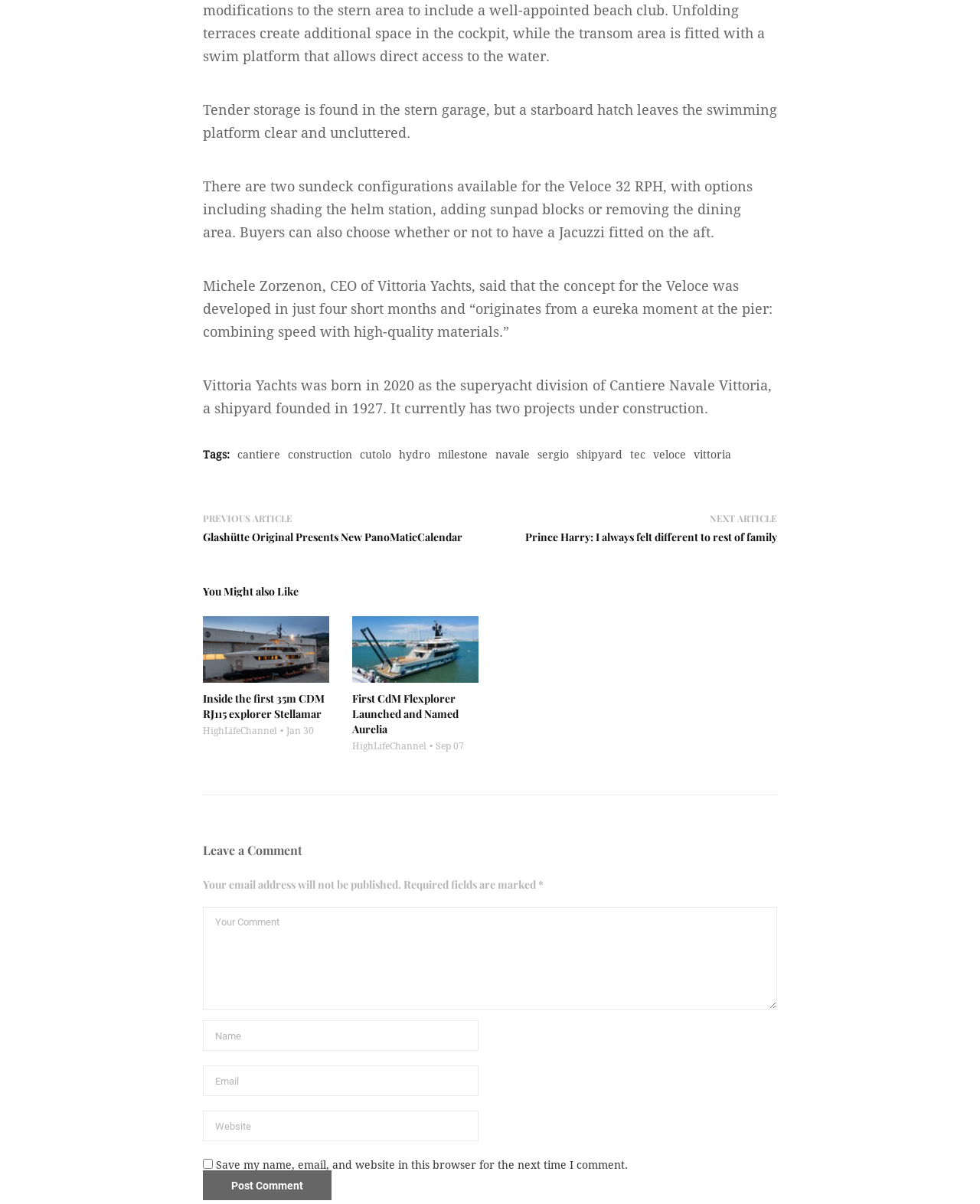Show the bounding box coordinates of the region that should be clicked to follow the instruction: "Click on the link to learn about Vittoria Yachts."

[0.708, 0.373, 0.746, 0.383]